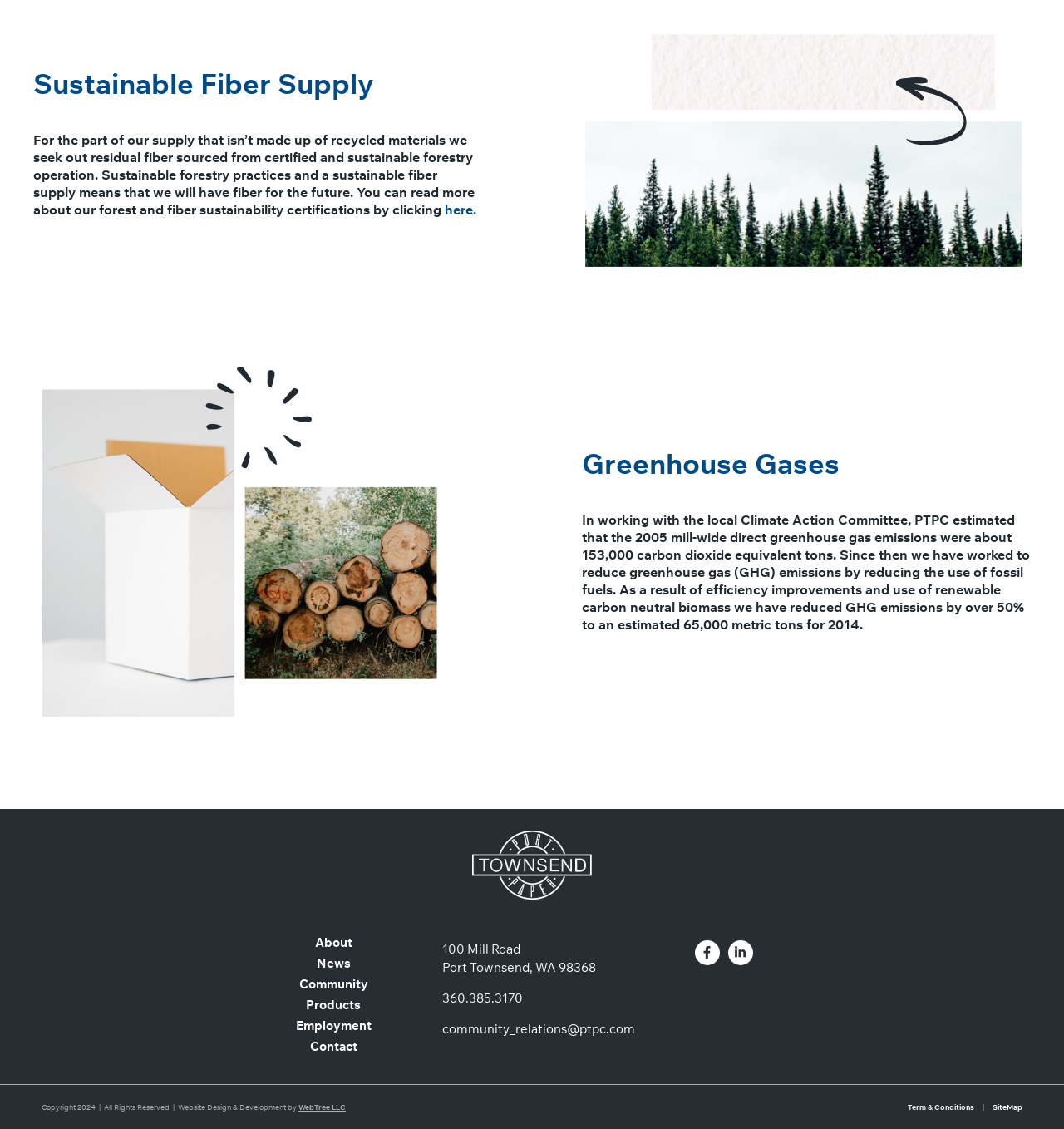Can you provide the bounding box coordinates for the element that should be clicked to implement the instruction: "Click on the 'here' link to read more about forest and fiber sustainability certifications"?

[0.418, 0.178, 0.448, 0.193]